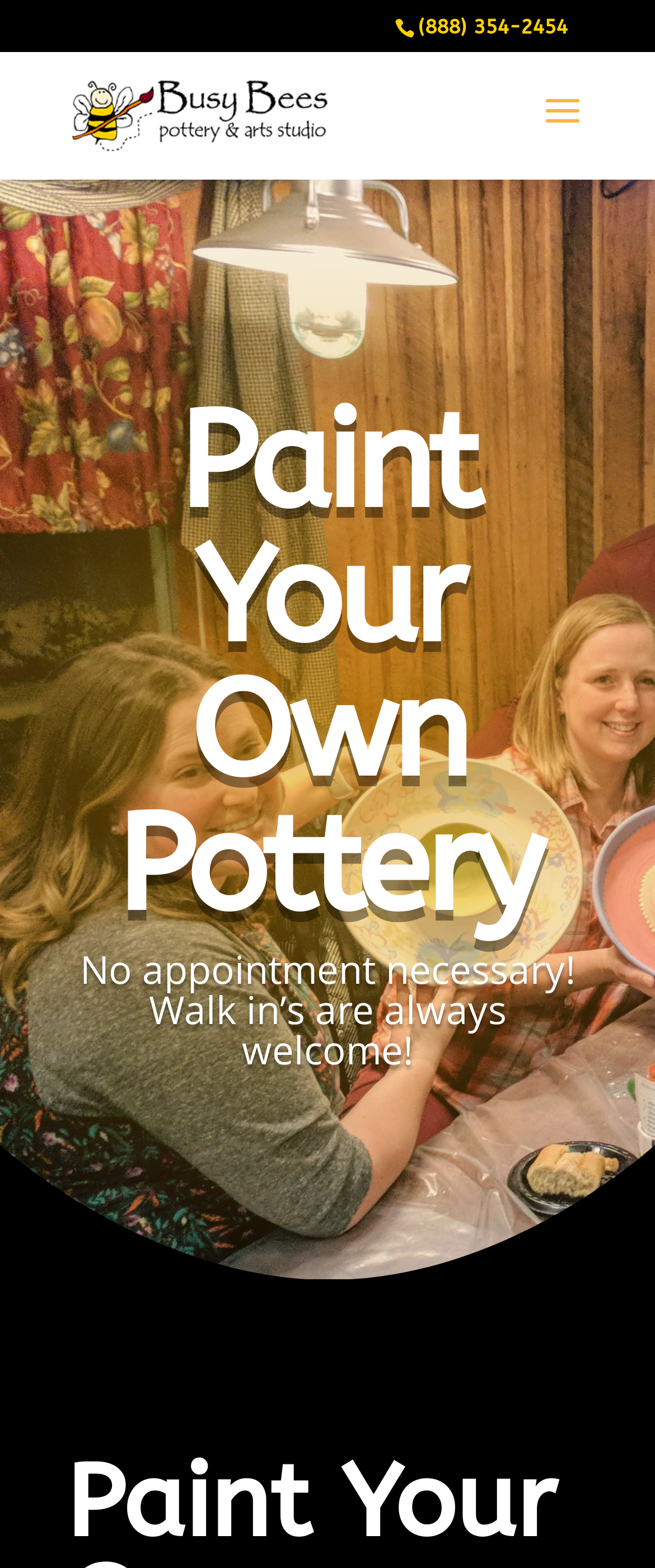Identify the main title of the webpage and generate its text content.

Paint Your Own Pottery